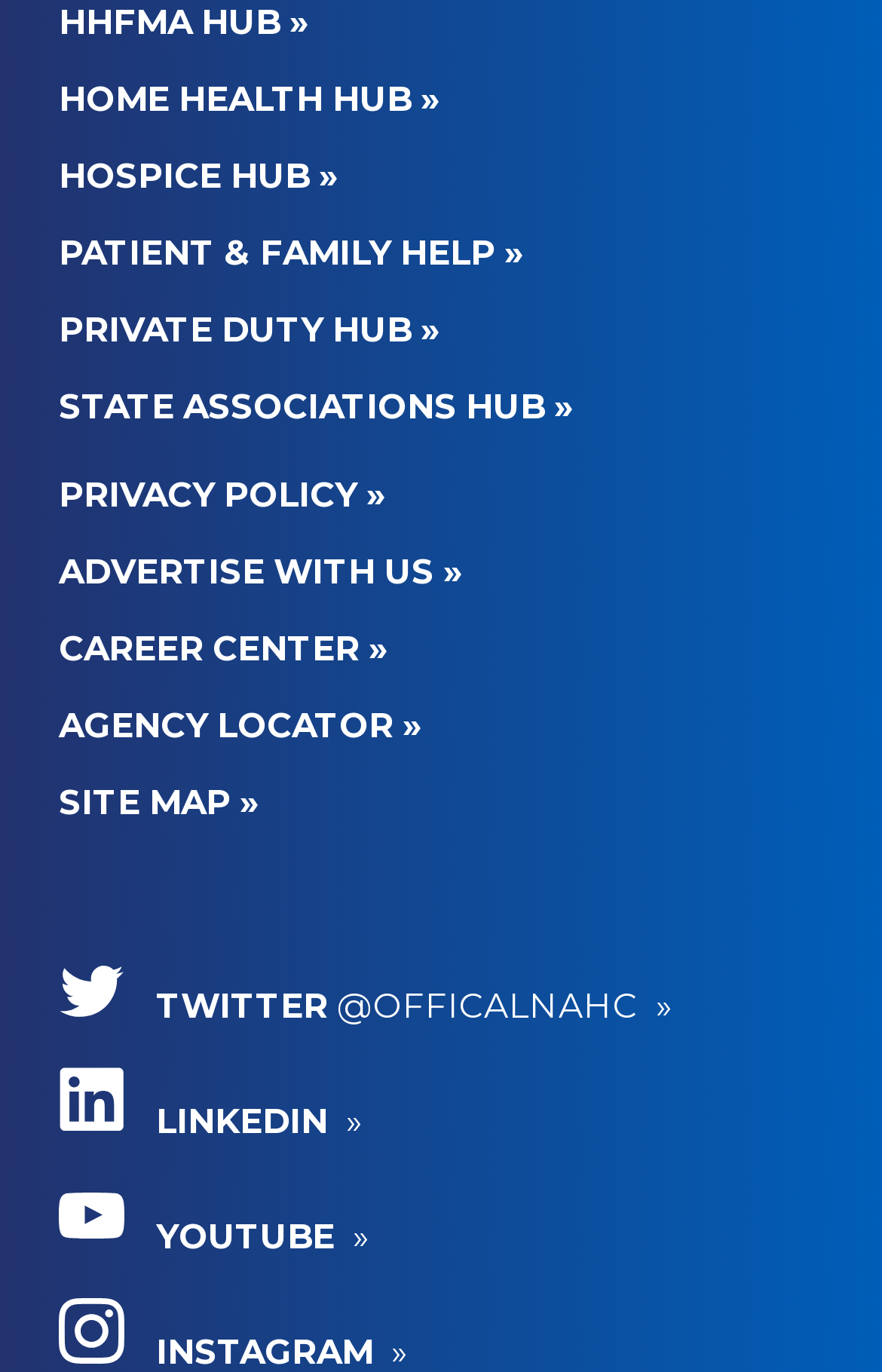Find and indicate the bounding box coordinates of the region you should select to follow the given instruction: "visit HOME HEALTH HUB".

[0.067, 0.057, 0.5, 0.088]